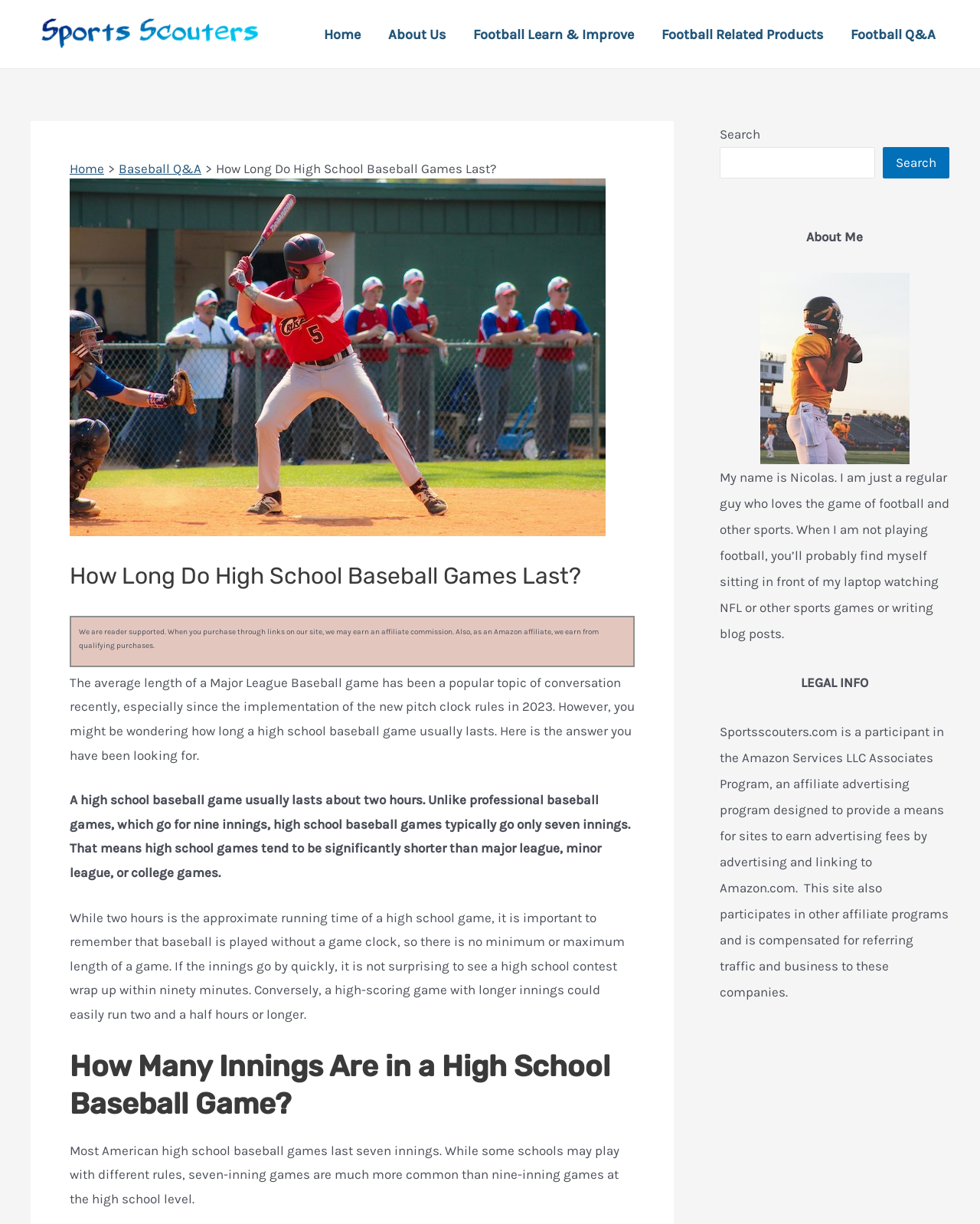Who is the author of the webpage?
Use the image to answer the question with a single word or phrase.

Nicolas